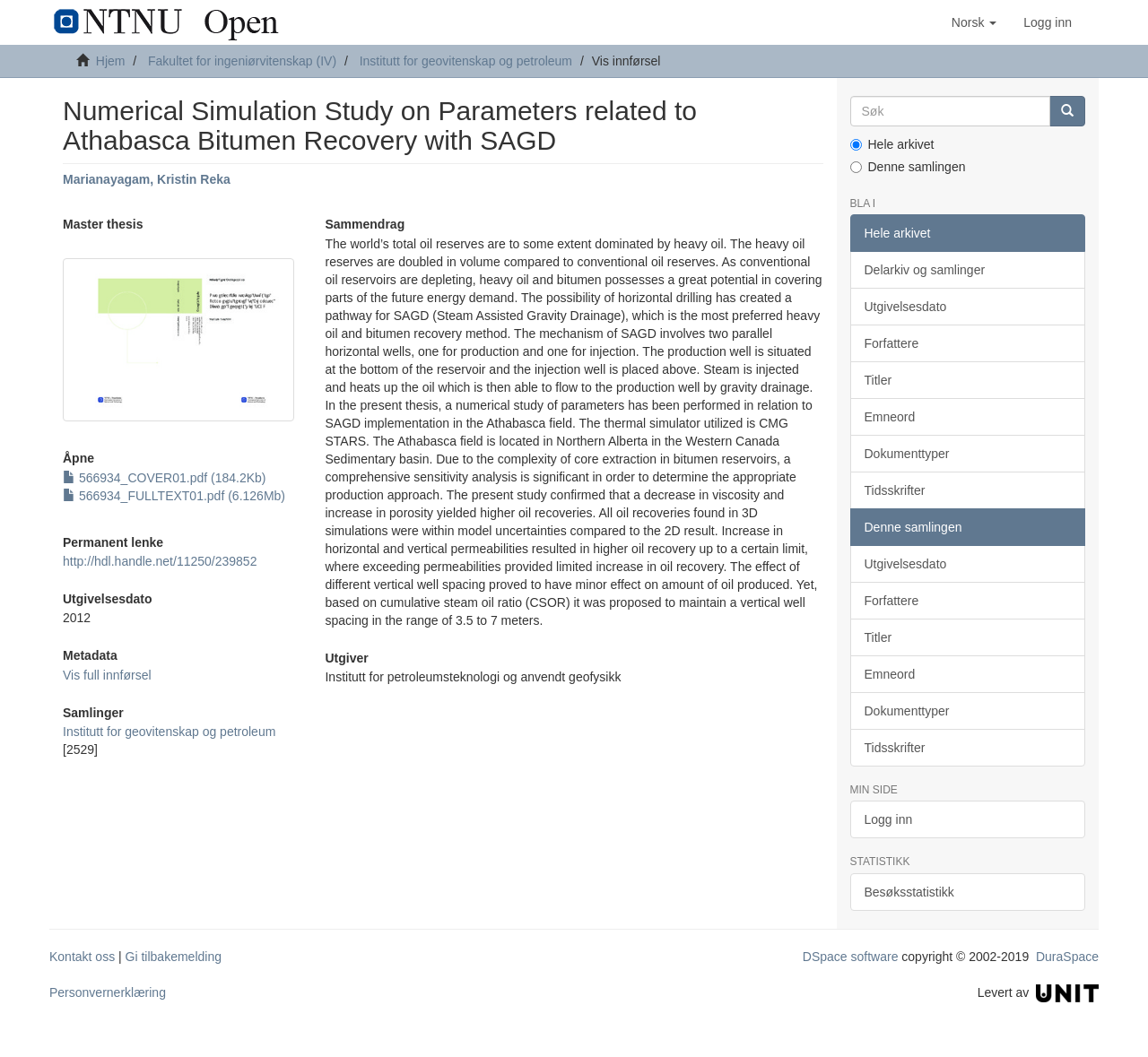Identify the bounding box of the HTML element described as: "Dokumenttyper".

[0.74, 0.655, 0.945, 0.691]